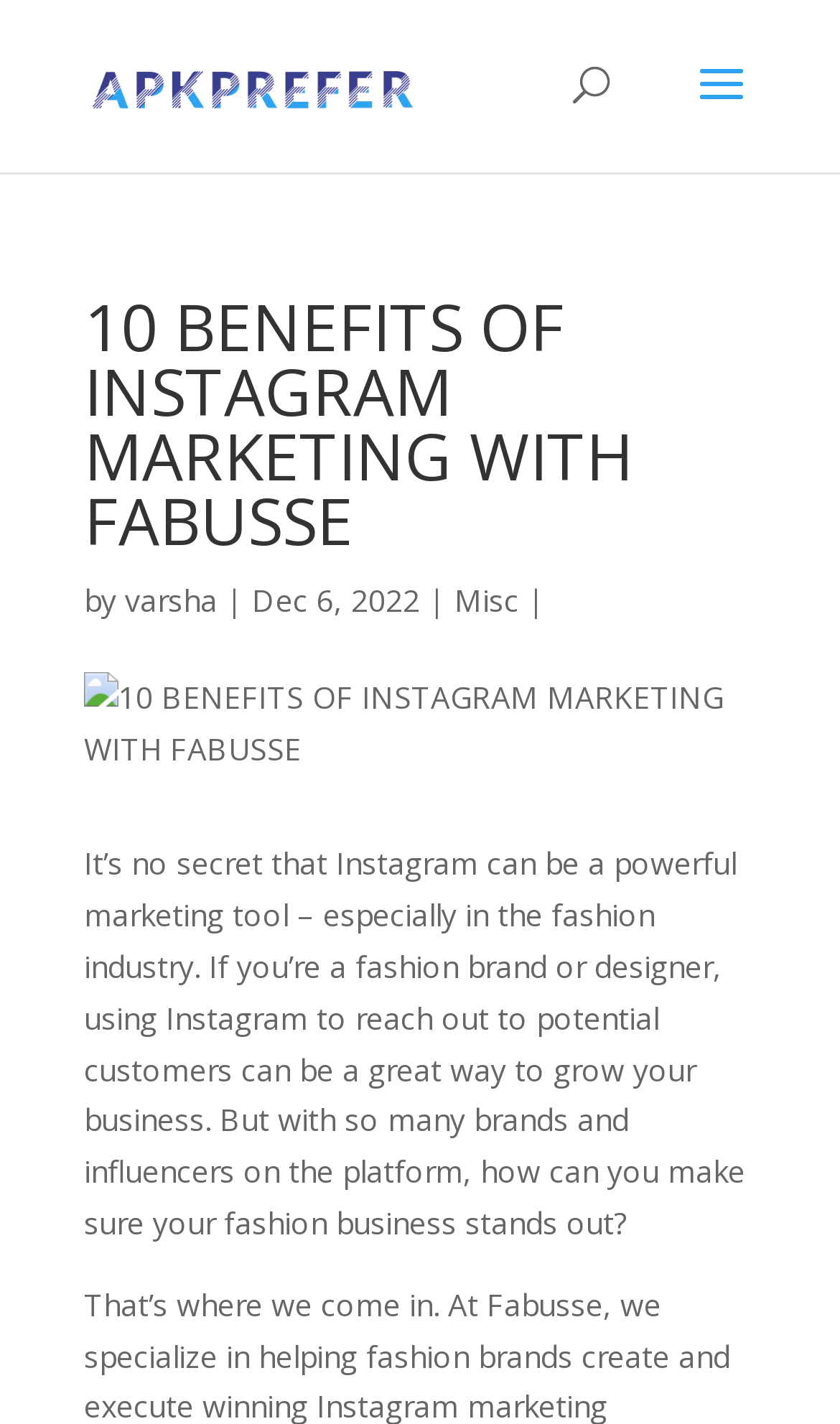Give a comprehensive overview of the webpage, including key elements.

The webpage appears to be a blog post or article discussing the benefits of Instagram marketing, specifically for fashion brands and designers. At the top left of the page, there is a link to "APKPREFER" accompanied by an image with the same name. Below this, there is a search bar spanning almost the entire width of the page.

The main content of the page is headed by a title "10 BENEFITS OF INSTAGRAM MARKETING WITH FABUSSE" which is also the title of the webpage. Below the title, there is a byline indicating that the article was written by "varsha" on "Dec 6, 2022". To the right of the byline, there is a link to "Misc".

Below the byline, there is a large image that takes up most of the page width, with the same title as the webpage. Underneath the image, there is a block of text that summarizes the article, explaining how Instagram can be a powerful marketing tool for fashion brands and designers, and how to make their business stand out on the platform.